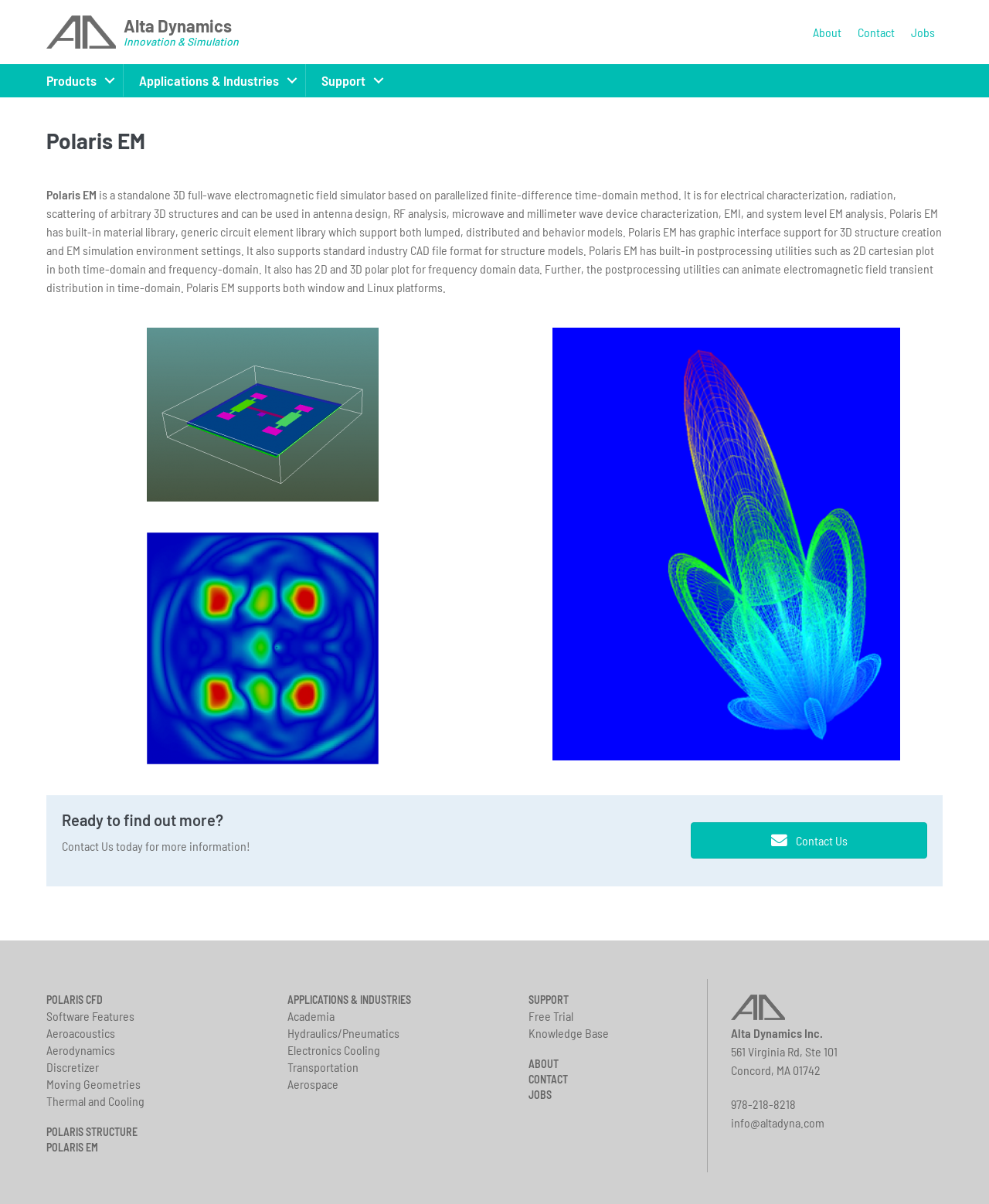Determine the bounding box coordinates of the clickable region to follow the instruction: "Share this article on Facebook".

None